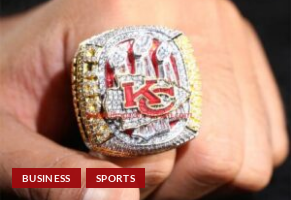Answer the question using only a single word or phrase: 
What categories are related to the content of the image?

Business and Sports